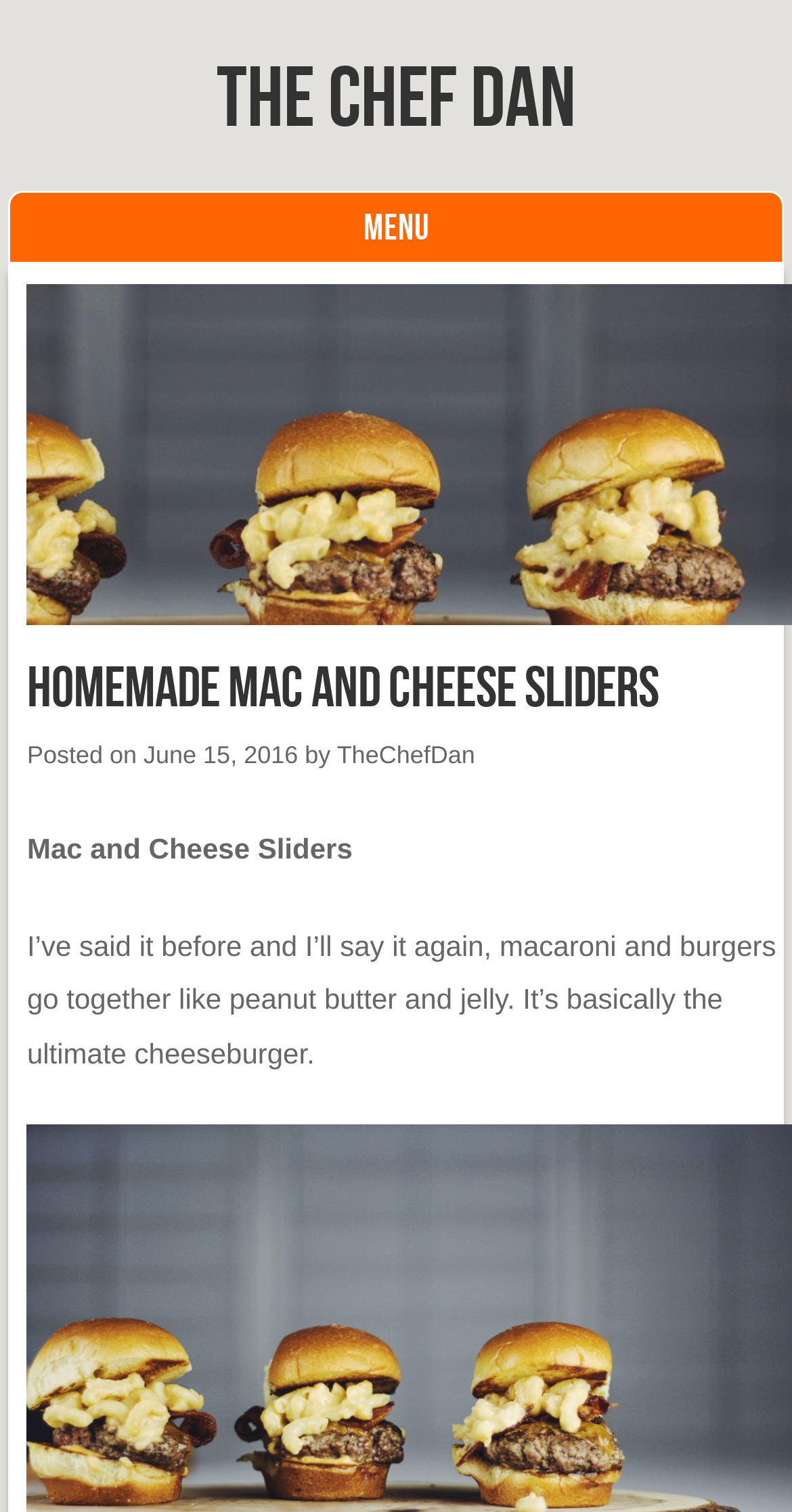What is the purpose of the 'Skip to content' link?
We need a detailed and meticulous answer to the question.

The purpose of the 'Skip to content' link can be inferred from its position and text content. It is likely intended to allow users to bypass the navigation menu and go directly to the main content of the page, which in this case is the recipe.